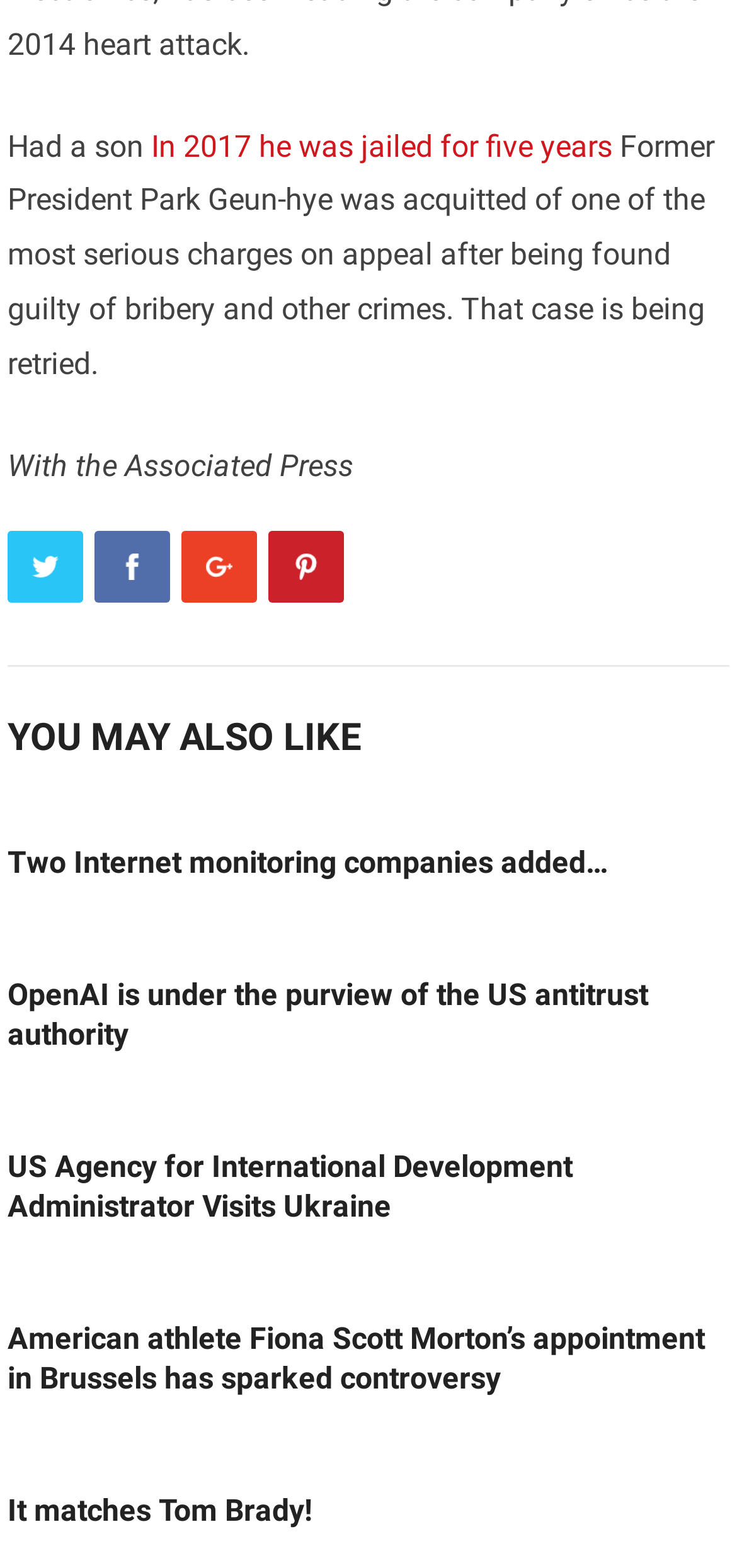Please provide a detailed answer to the question below by examining the image:
How many article headings are available?

I counted the number of article headings available on the webpage and found that there are 6 article headings, which are 'YOU MAY ALSO LIKE', 'Two Internet monitoring companies added…', 'OpenAI is under the purview of the US antitrust authority', 'US Agency for International Development Administrator Visits Ukraine', 'American athlete Fiona Scott Morton’s appointment in Brussels has sparked controversy', and 'It matches Tom Brady!'.